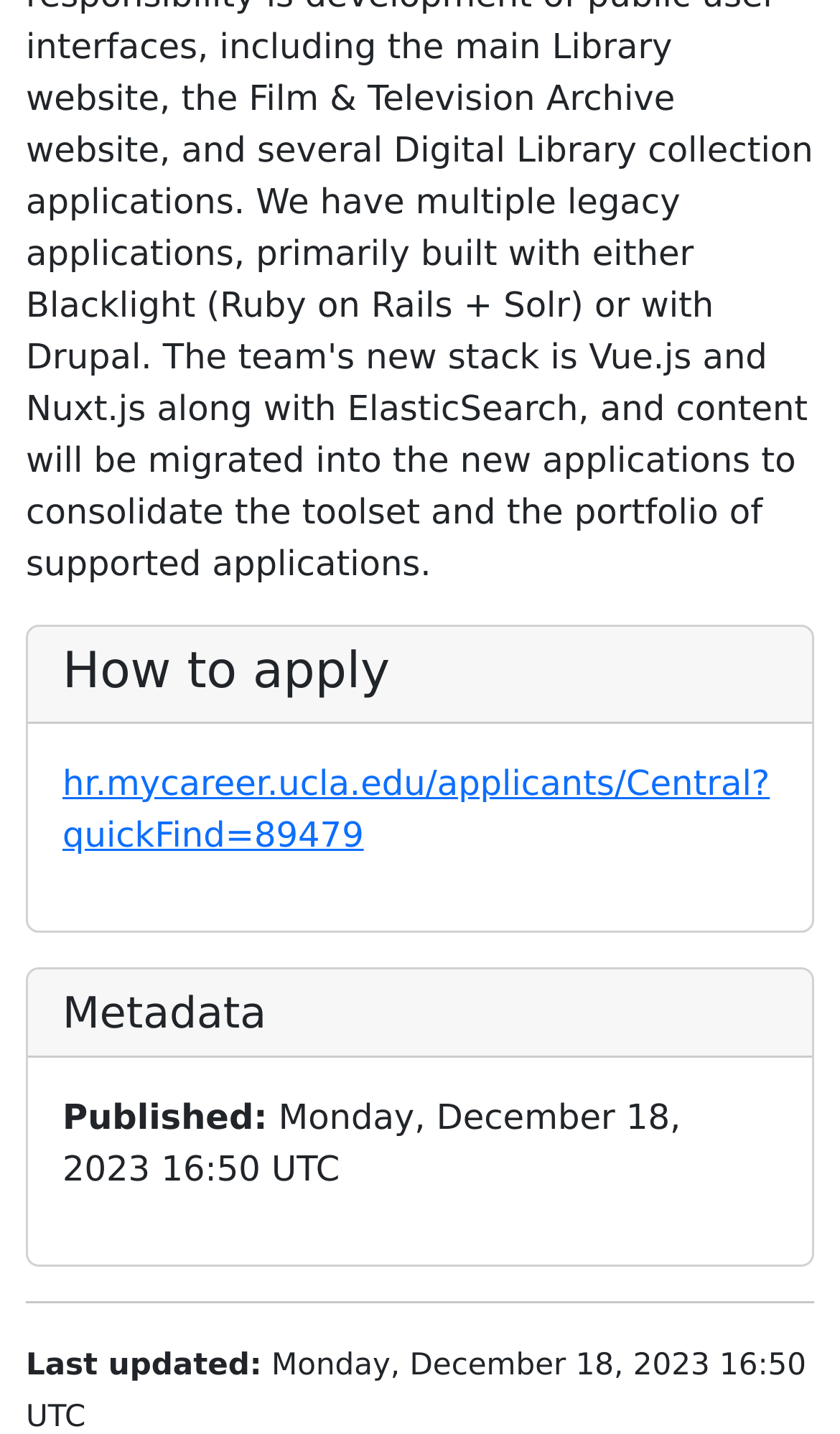Please provide a detailed answer to the question below by examining the image:
What is the title of the first heading?

The first heading on the webpage is 'How to apply', which is indicated by the element with the text 'How to apply' and bounding box coordinates [0.074, 0.449, 0.926, 0.491]